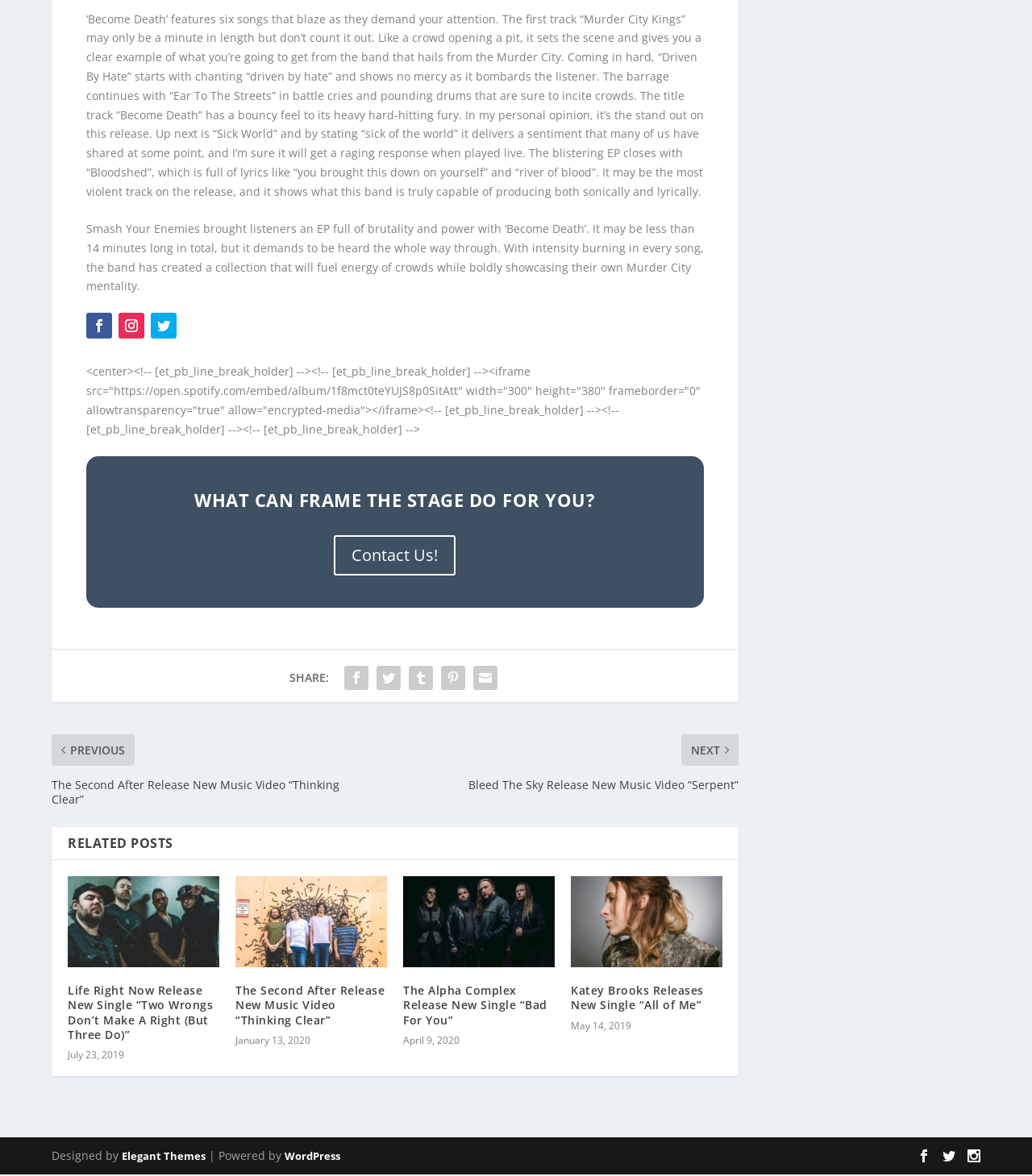Determine the bounding box coordinates of the element's region needed to click to follow the instruction: "Read the related post about Life Right Now". Provide these coordinates as four float numbers between 0 and 1, formatted as [left, top, right, bottom].

[0.066, 0.737, 0.212, 0.814]